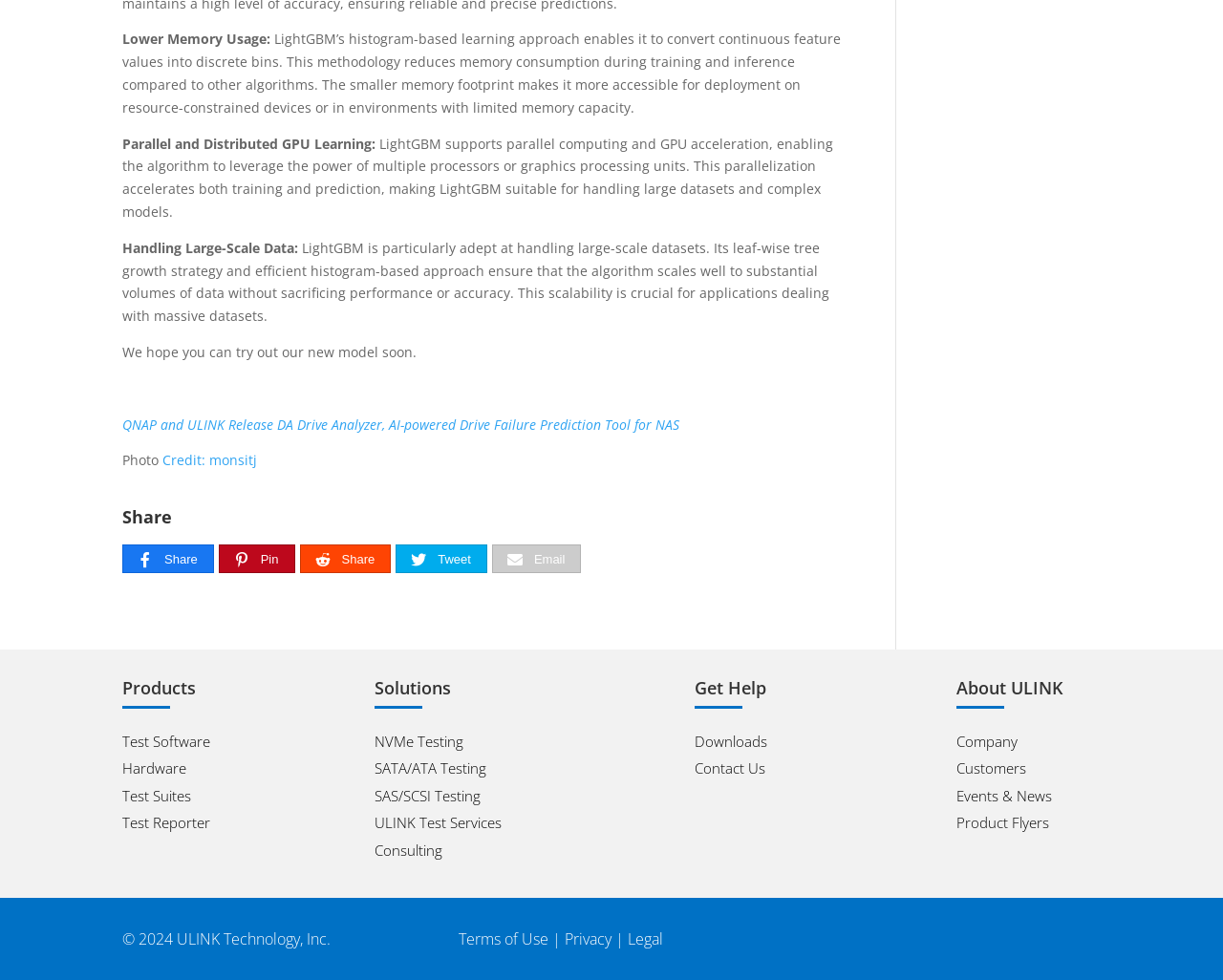Could you highlight the region that needs to be clicked to execute the instruction: "Contact Us"?

[0.568, 0.774, 0.626, 0.794]